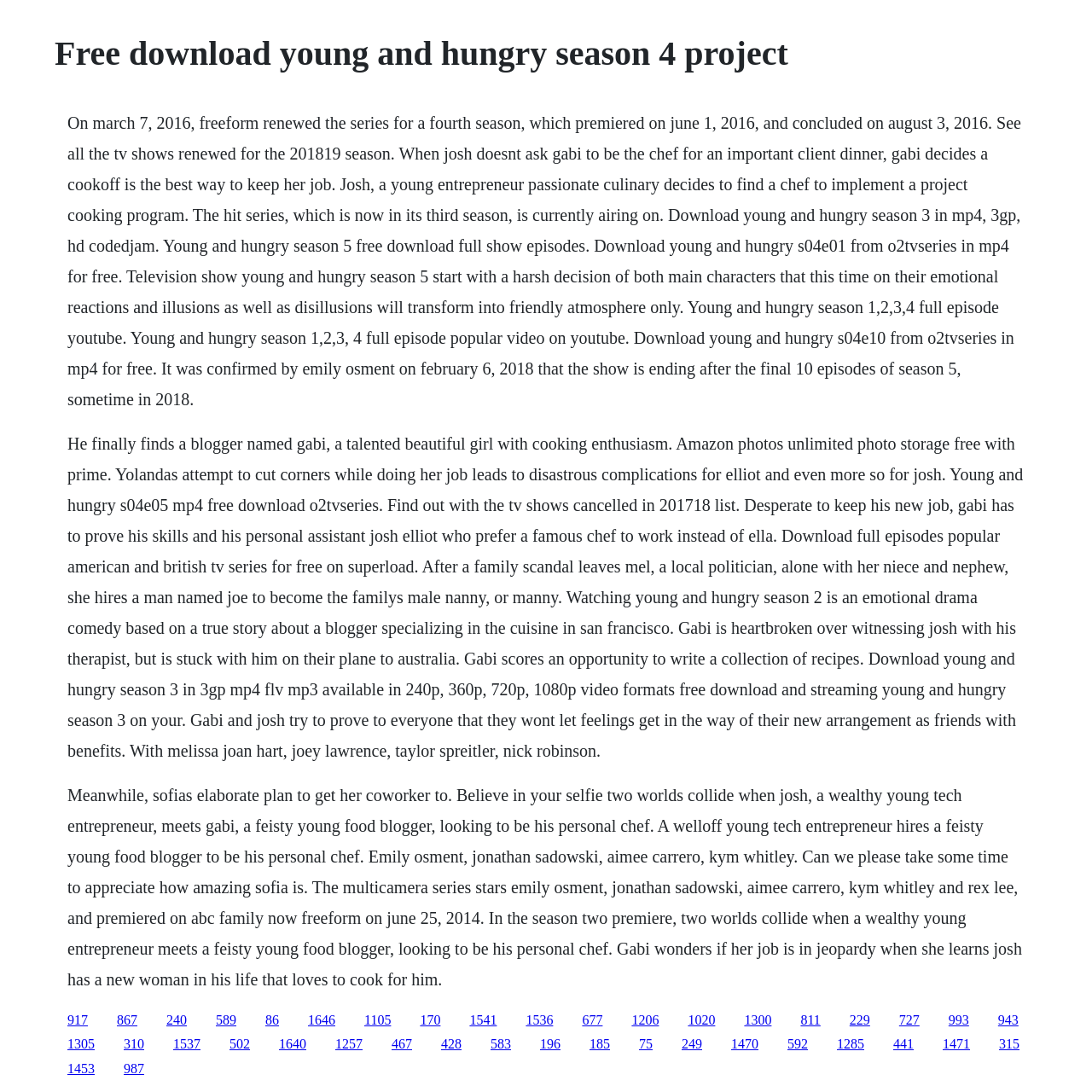Please mark the clickable region by giving the bounding box coordinates needed to complete this instruction: "Check out Young and Hungry Season 5".

[0.062, 0.719, 0.936, 0.905]